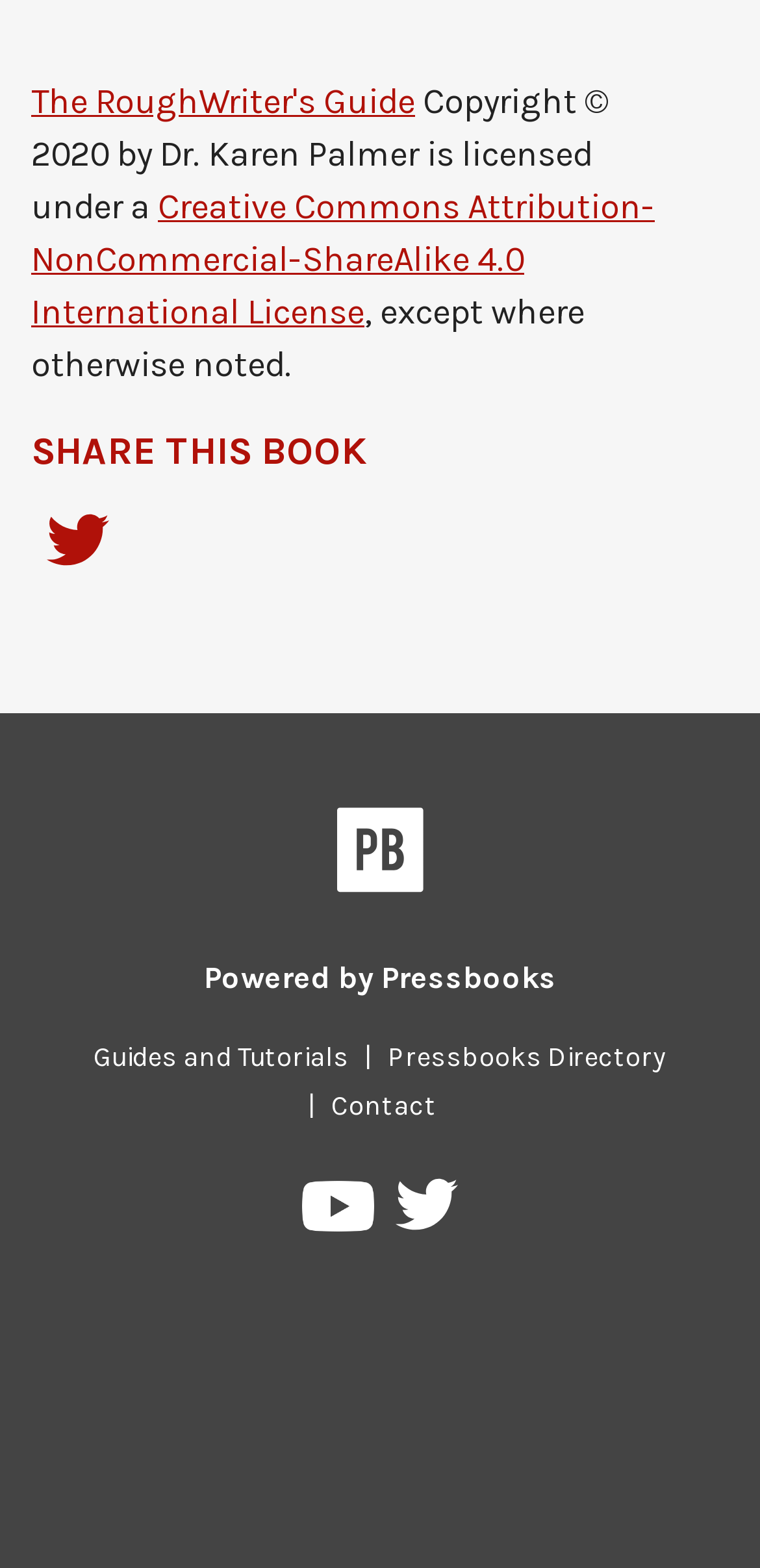Who is the author of this book?
Provide an in-depth and detailed answer to the question.

The author of this book is mentioned in the copyright section at the top of the page, which states 'Copyright © 2020 by Dr. Karen Palmer'.